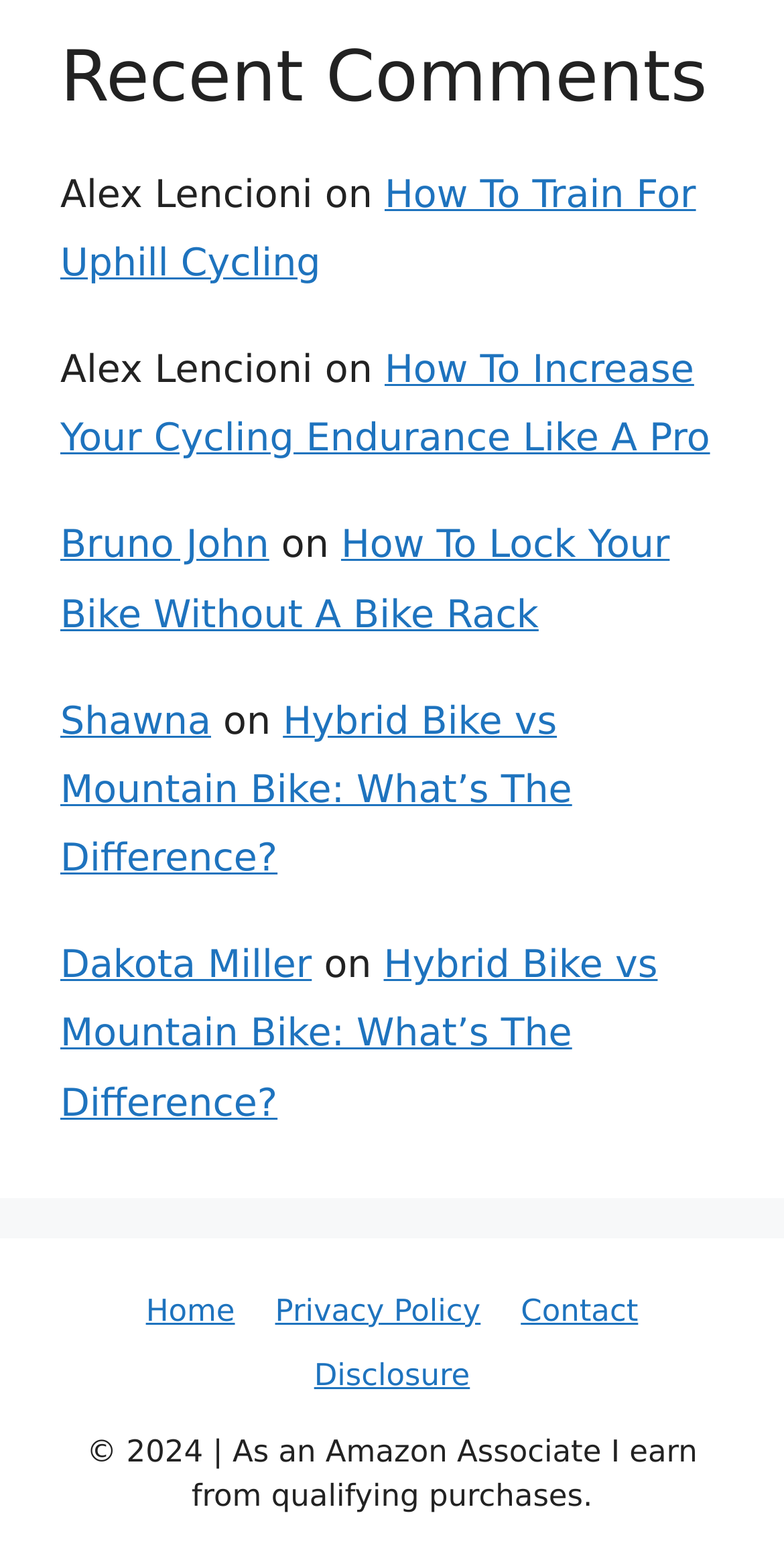Determine the bounding box coordinates of the element that should be clicked to execute the following command: "check privacy policy".

[0.351, 0.828, 0.613, 0.852]